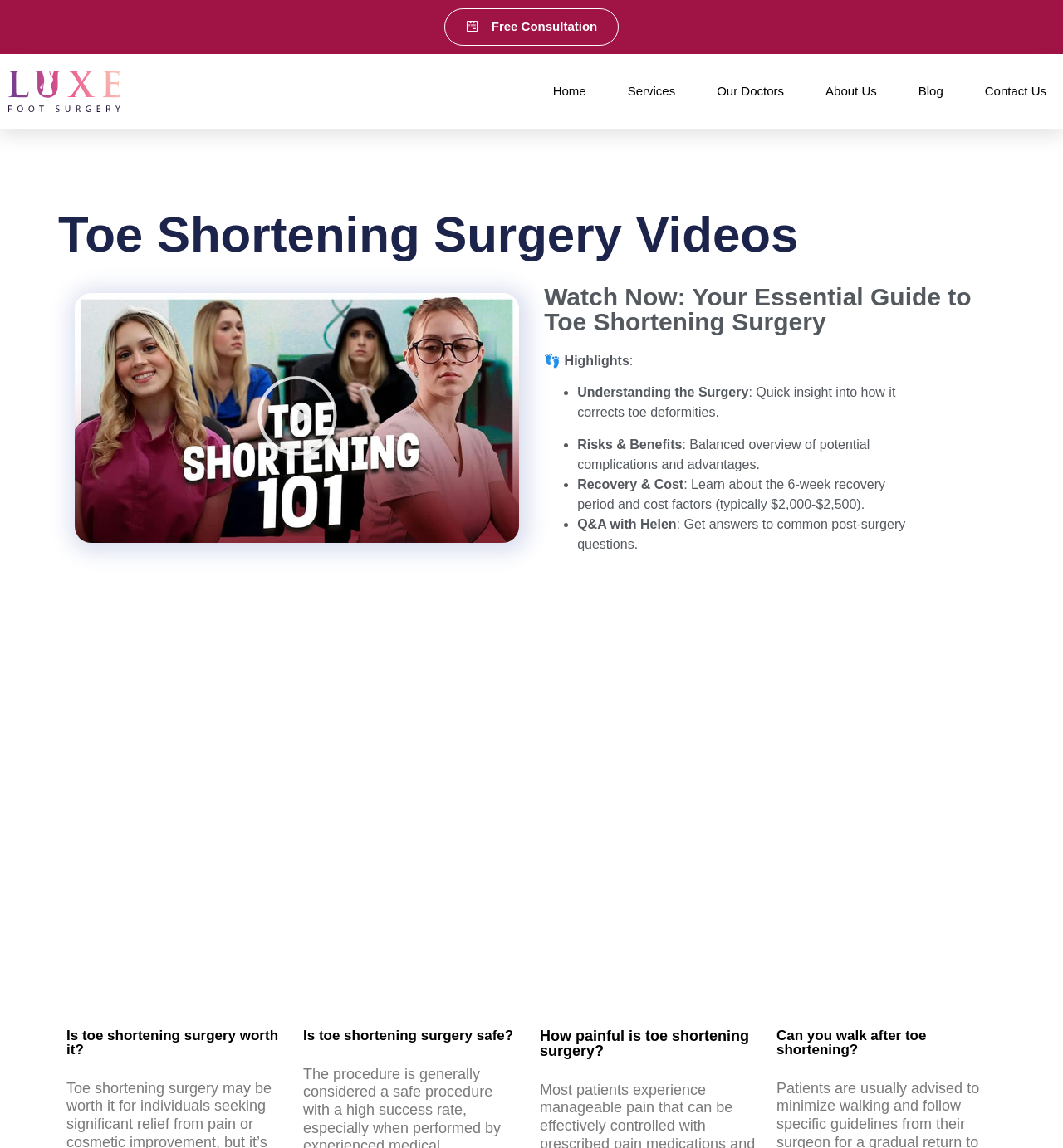Indicate the bounding box coordinates of the element that must be clicked to execute the instruction: "Play the video about toe-shortening-surgery-video-101". The coordinates should be given as four float numbers between 0 and 1, i.e., [left, top, right, bottom].

[0.24, 0.325, 0.318, 0.403]